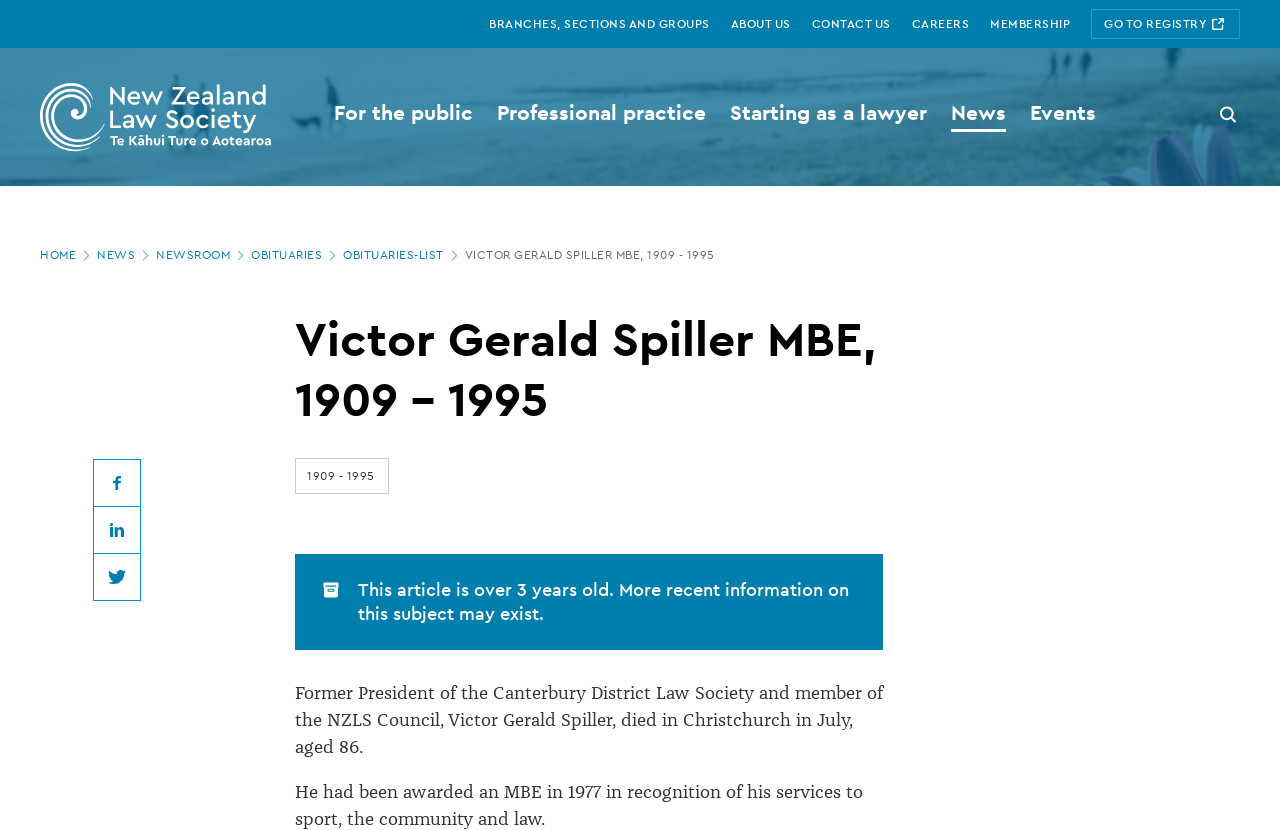Highlight the bounding box coordinates of the region I should click on to meet the following instruction: "Follow the New Zealand Law Society on Facebook".

[0.073, 0.553, 0.11, 0.611]